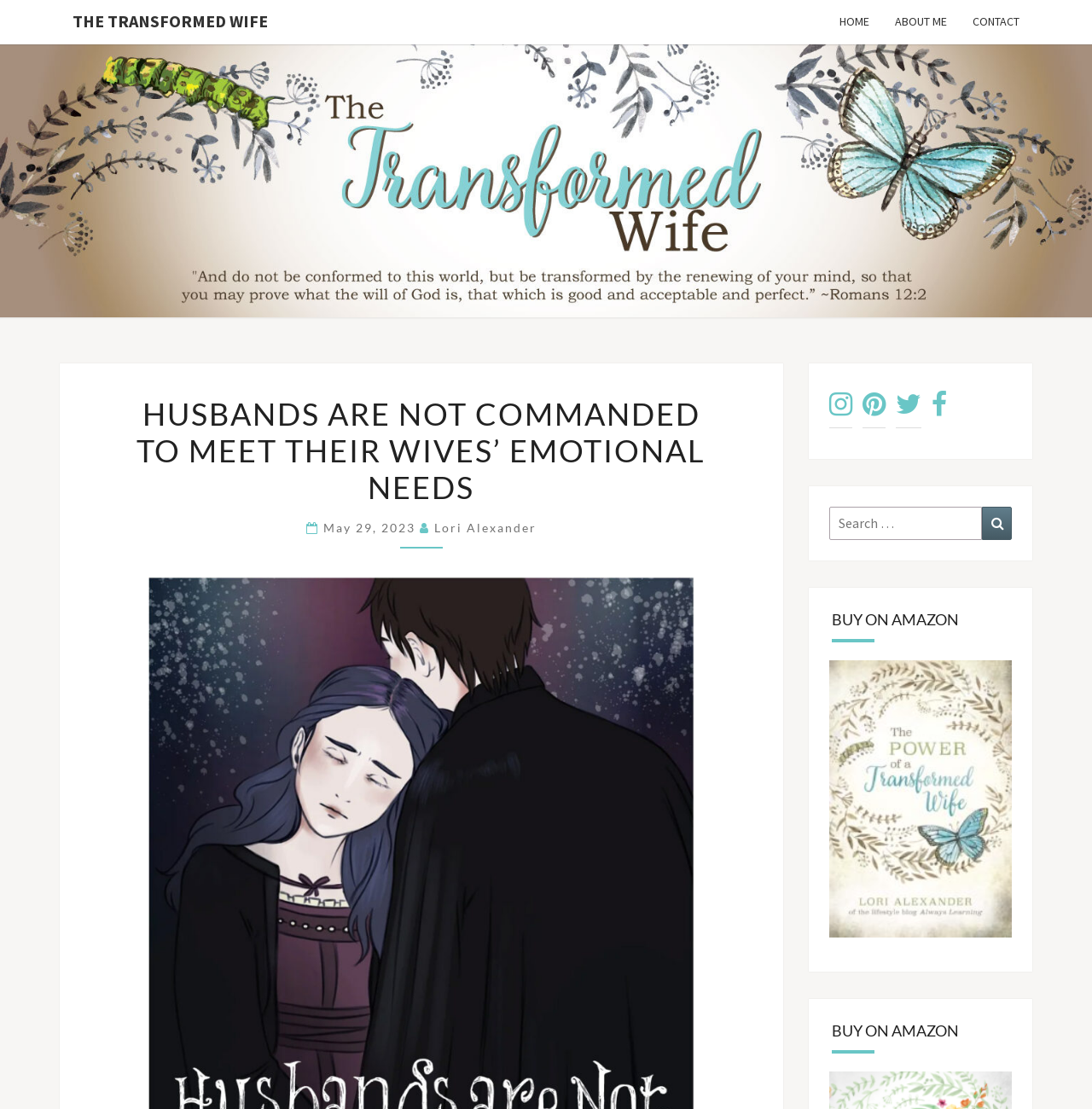What is the date of the article?
Using the image, provide a concise answer in one word or a short phrase.

May 29, 2023